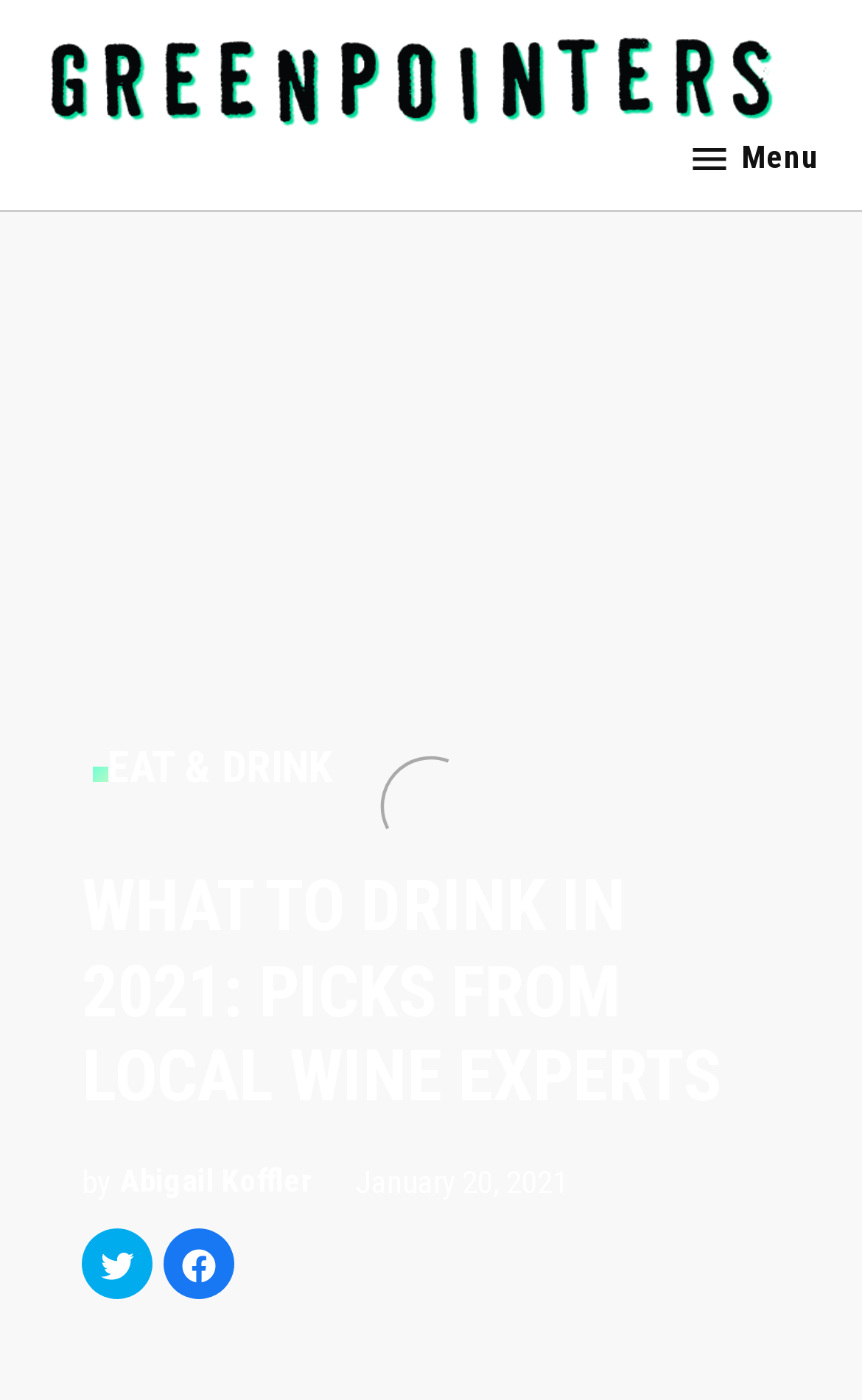Determine the bounding box for the HTML element described here: "alt="Flash Academy"". The coordinates should be given as [left, top, right, bottom] with each number being a float between 0 and 1.

None